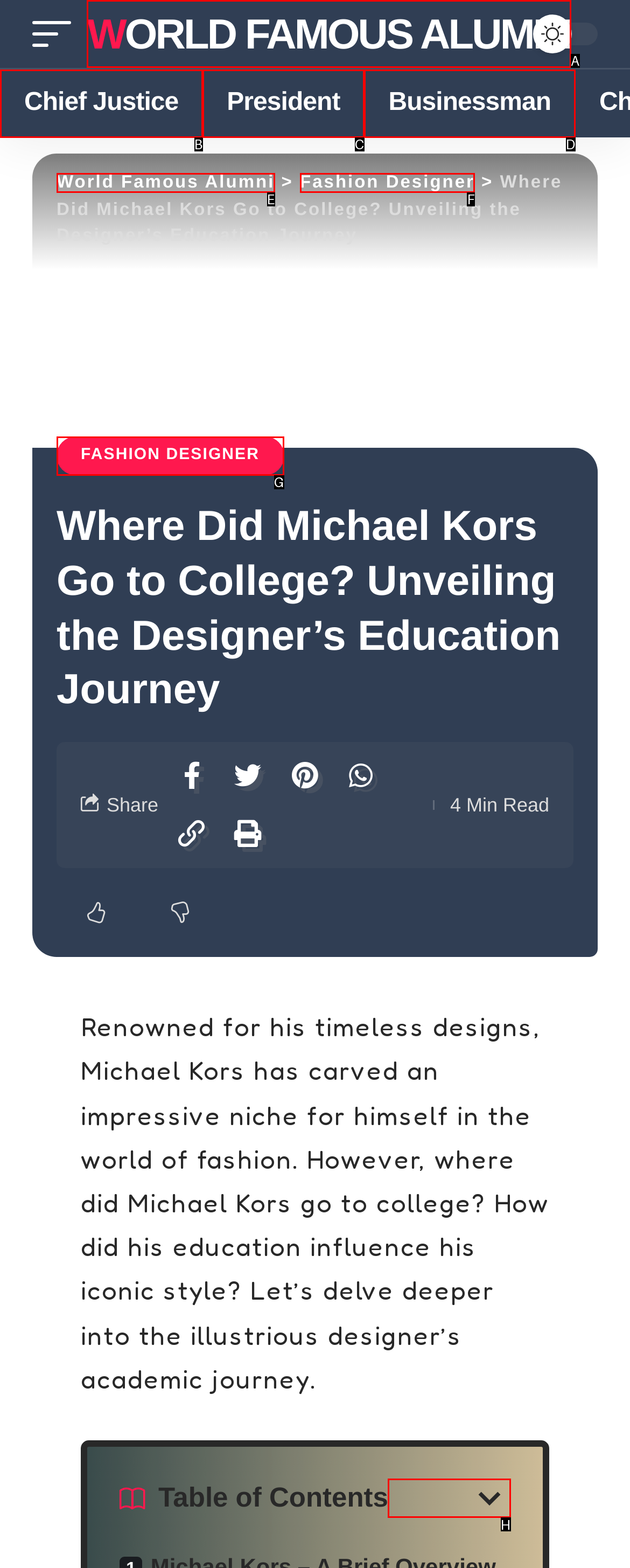Select the appropriate HTML element to click for the following task: Click on WORLD FAMOUS ALUMNI
Answer with the letter of the selected option from the given choices directly.

A